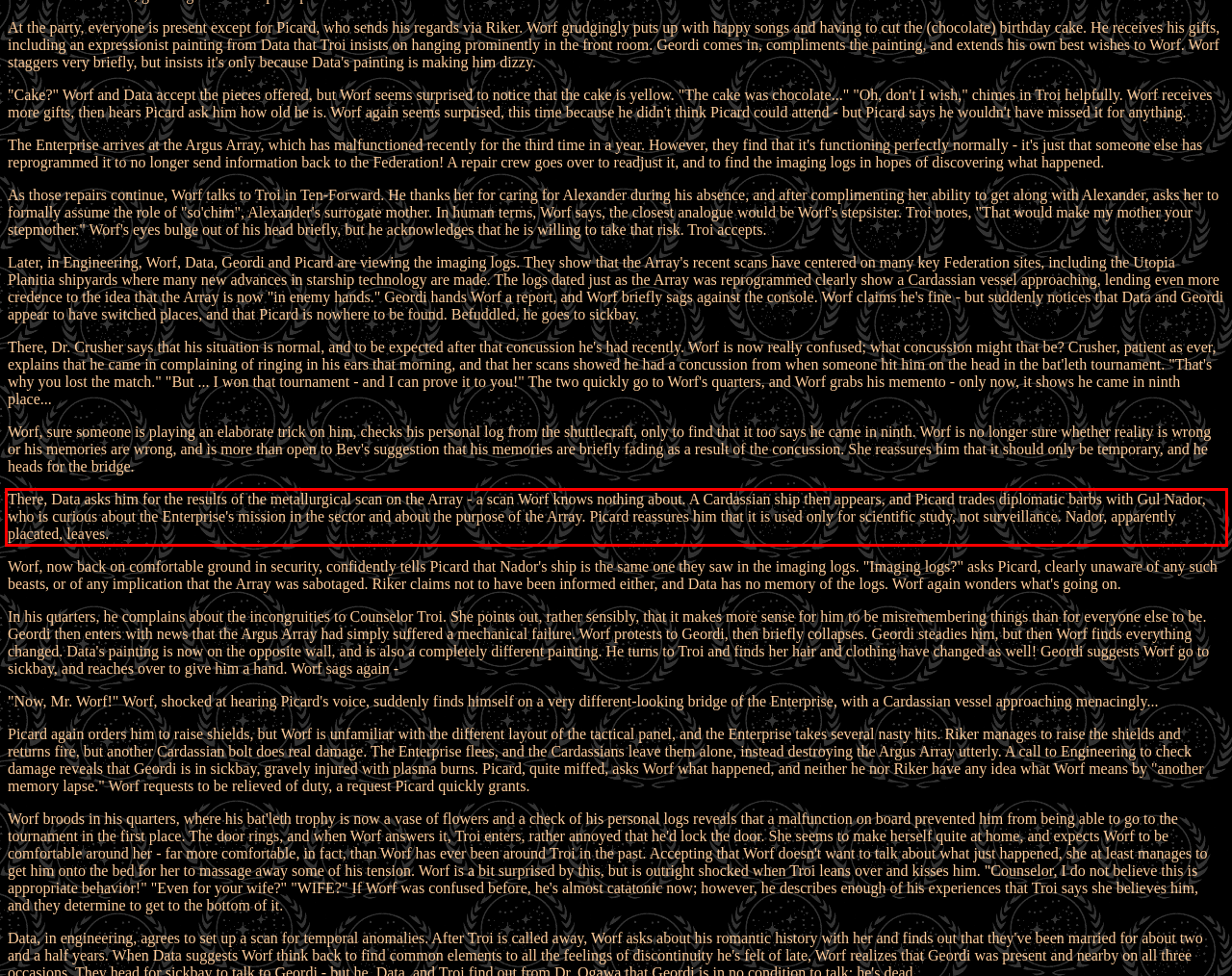You are provided with a screenshot of a webpage that includes a red bounding box. Extract and generate the text content found within the red bounding box.

There, Data asks him for the results of the metallurgical scan on the Array - a scan Worf knows nothing about. A Cardassian ship then appears, and Picard trades diplomatic barbs with Gul Nador, who is curious about the Enterprise's mission in the sector and about the purpose of the Array. Picard reassures him that it is used only for scientific study, not surveillance. Nador, apparently placated, leaves.